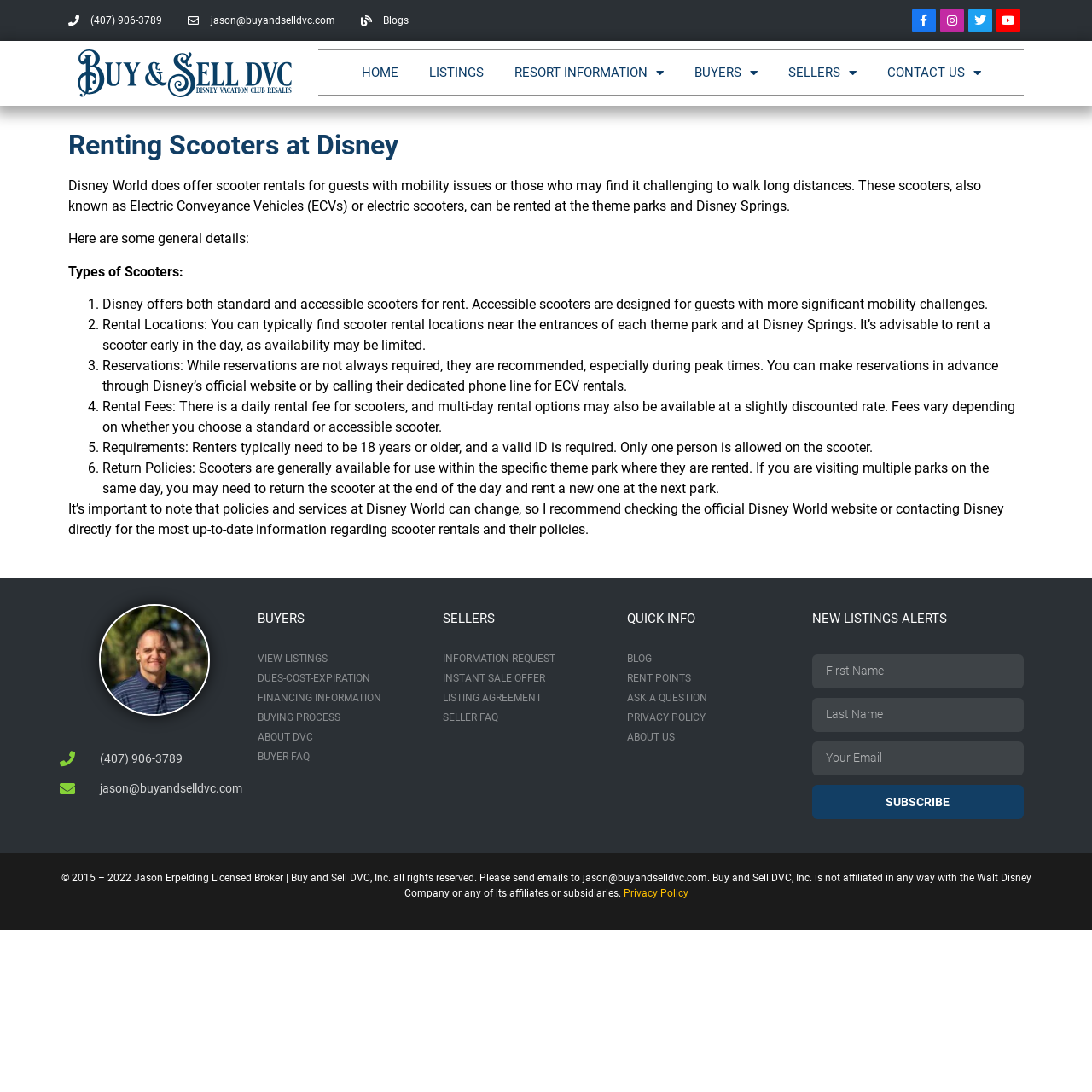From the element description: "parent_node: Email name="form_fields[email]" placeholder="Your Email"", extract the bounding box coordinates of the UI element. The coordinates should be expressed as four float numbers between 0 and 1, in the order [left, top, right, bottom].

[0.744, 0.679, 0.937, 0.71]